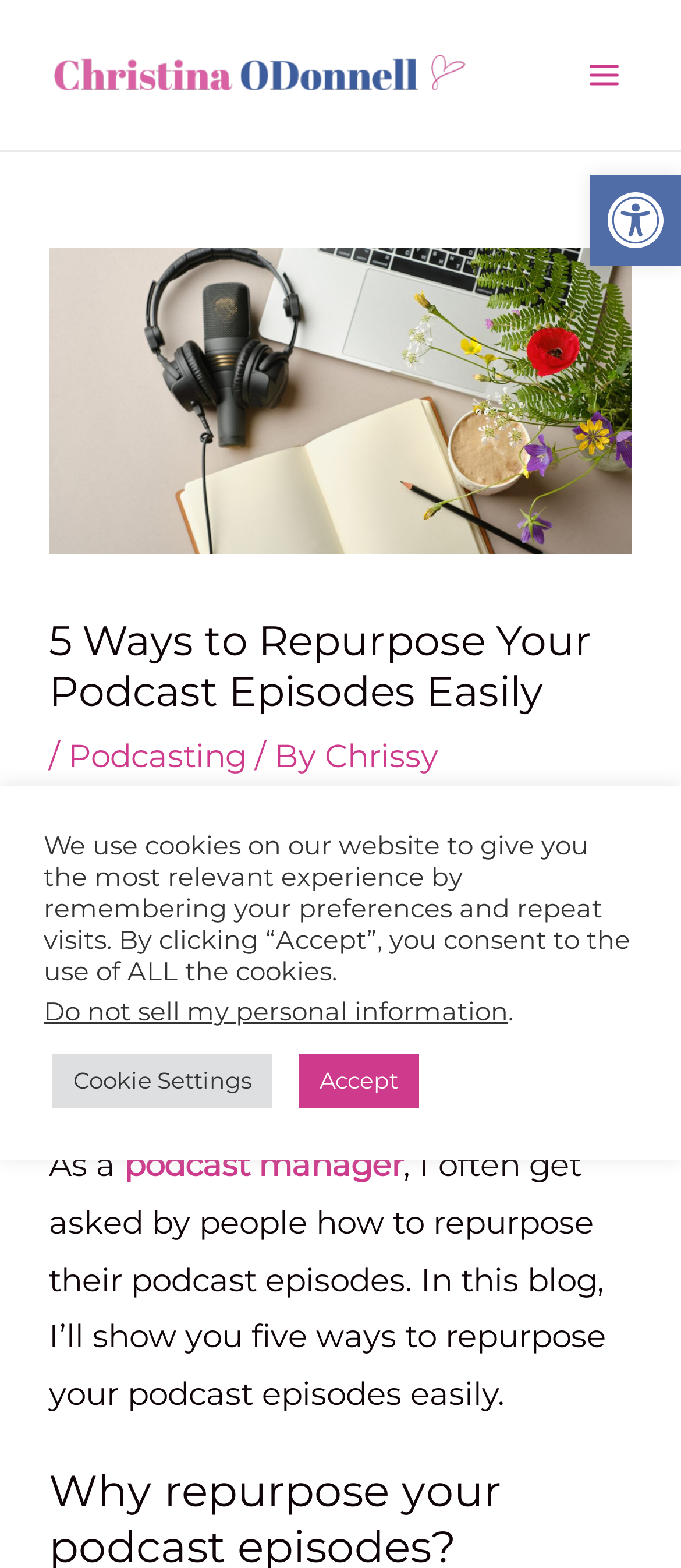Identify and provide the main heading of the webpage.

5 Ways to Repurpose Your Podcast Episodes Easily